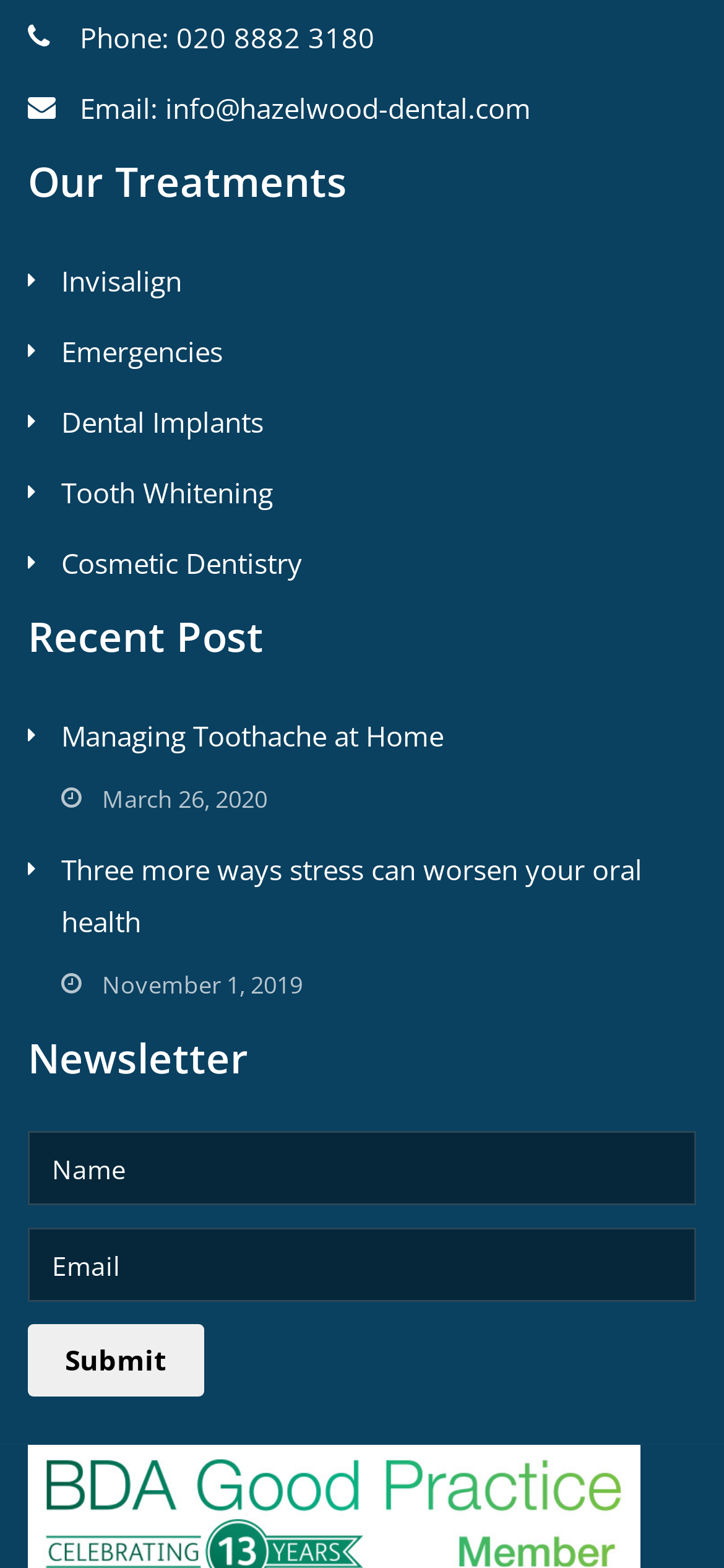How many treatment options are listed?
Give a comprehensive and detailed explanation for the question.

The treatment options are listed under the heading 'Our Treatments'. There are five links listed: 'Invisalign', 'Emergencies', 'Dental Implants', 'Tooth Whitening', and 'Cosmetic Dentistry'.